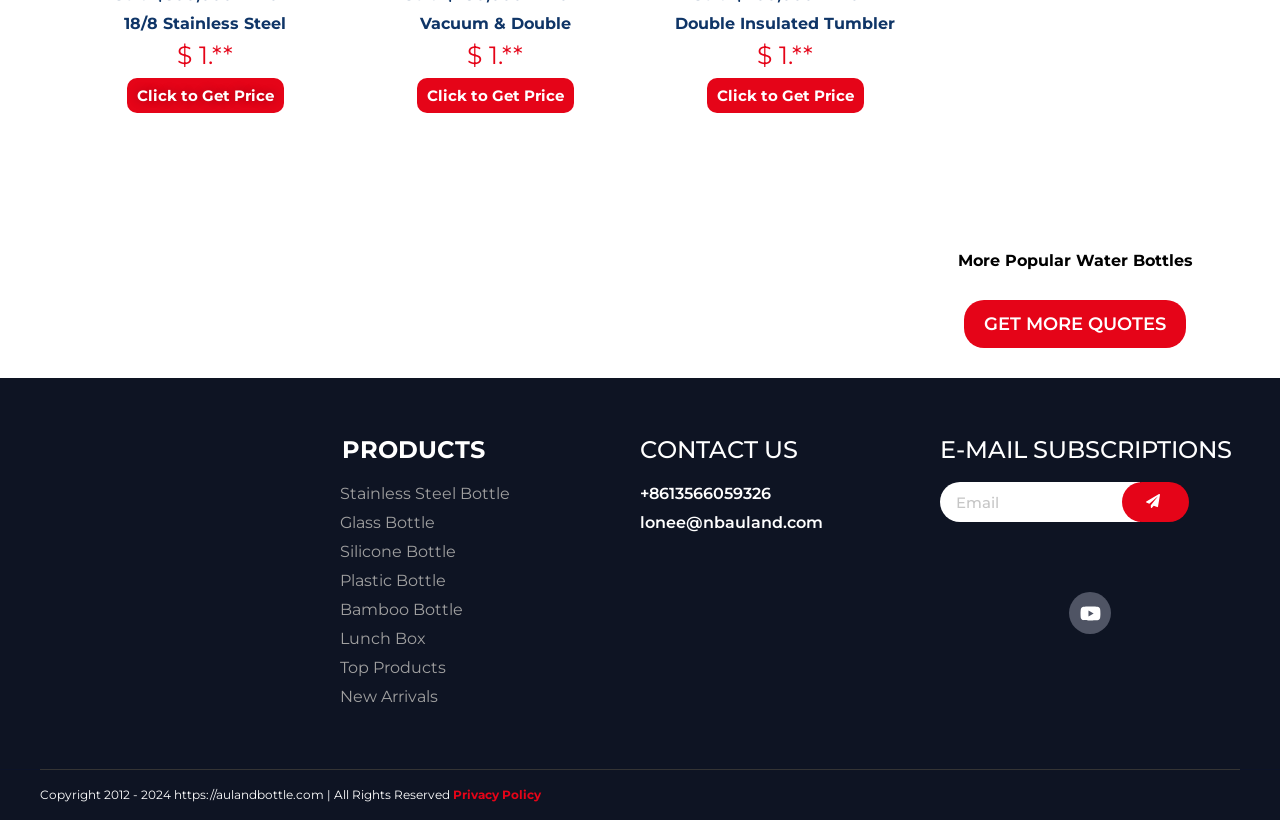How many links are there under the 'PRODUCTS' heading?
Please utilize the information in the image to give a detailed response to the question.

I counted the number of links under the 'PRODUCTS' heading, which are 'Stainless Steel Bottle', 'Glass Bottle', 'Silicone Bottle', 'Plastic Bottle', 'Bamboo Bottle', 'Lunch Box', 'Top Products', and 'New Arrivals', so there are 8 links in total.